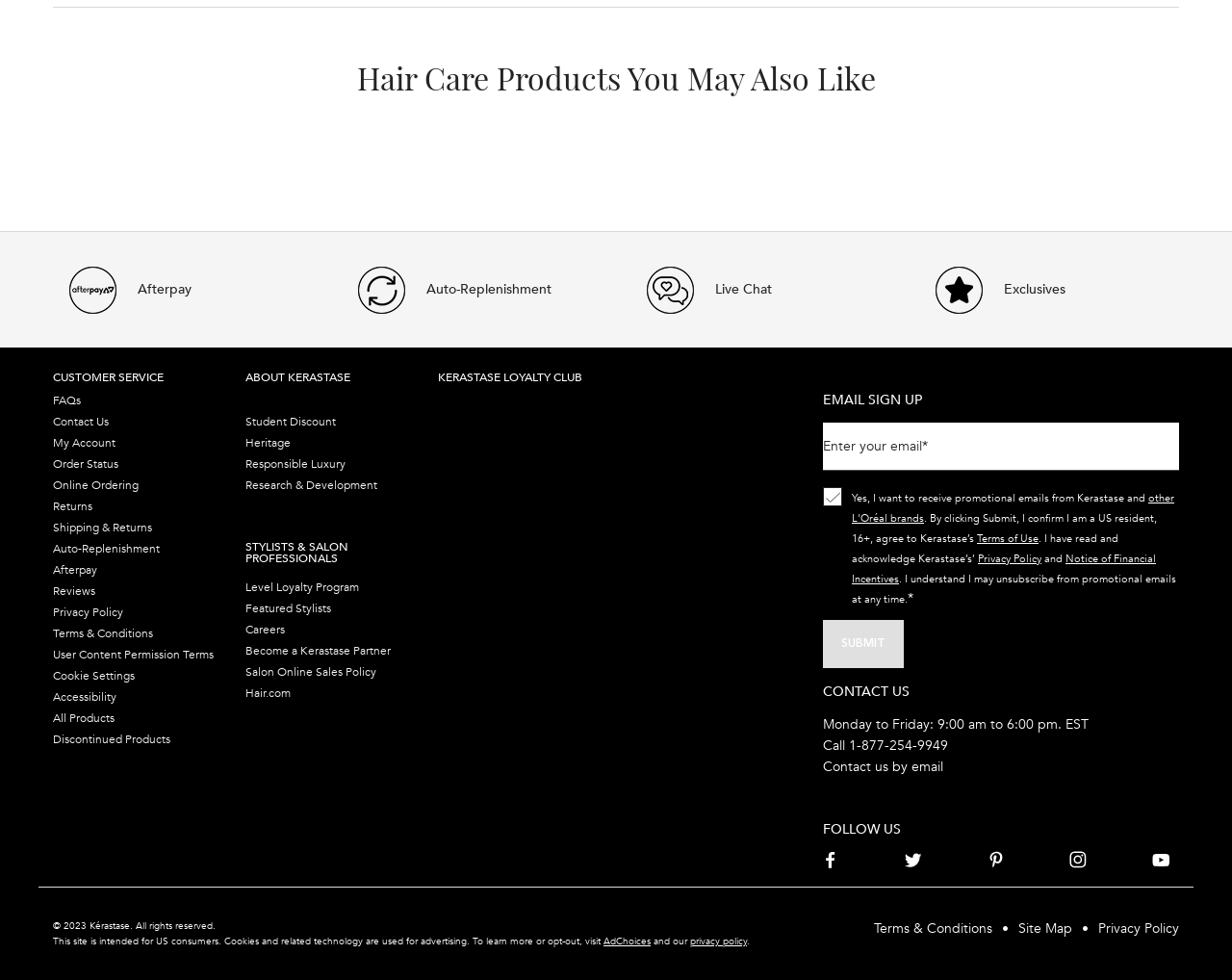Determine the bounding box coordinates of the section I need to click to execute the following instruction: "Search in bookmarks for all modules". Provide the coordinates as four float numbers between 0 and 1, i.e., [left, top, right, bottom].

None